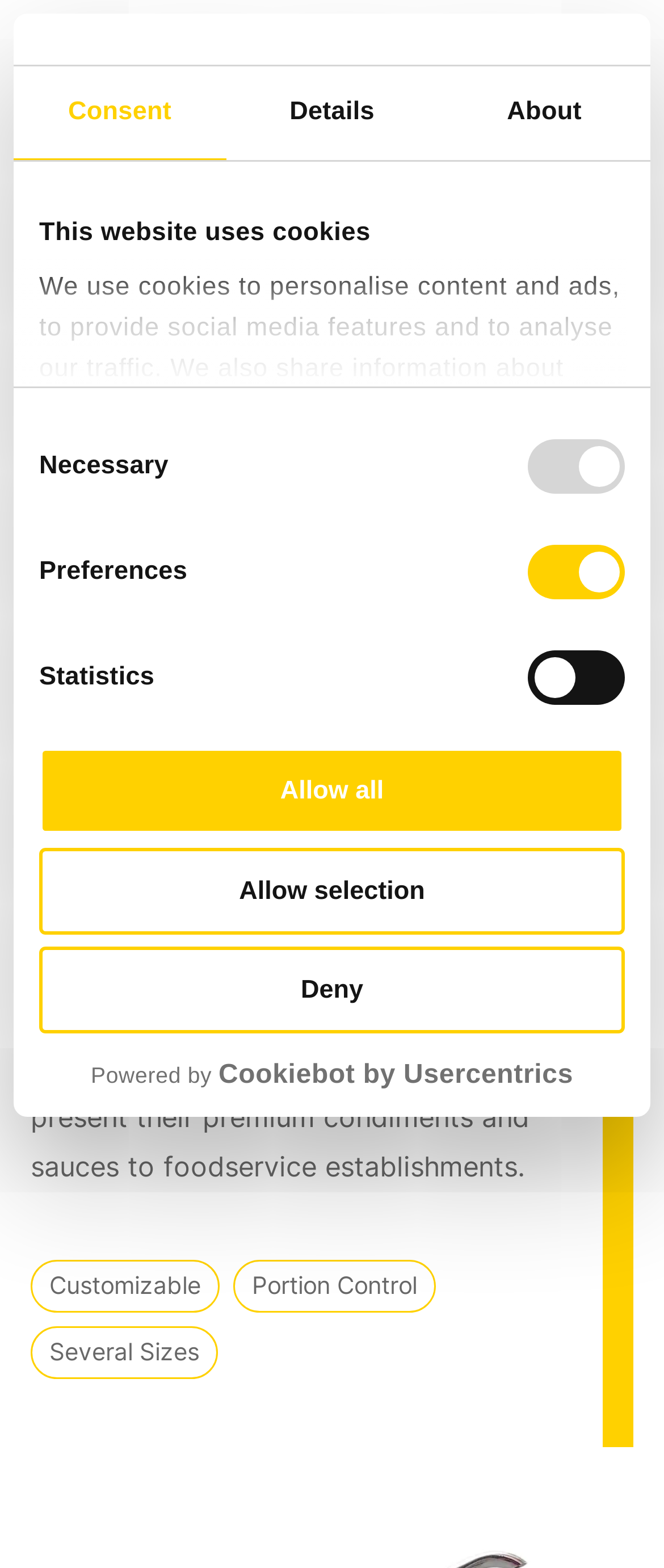What is the name of the product?
Using the image as a reference, answer with just one word or a short phrase.

SDP Easy Pump